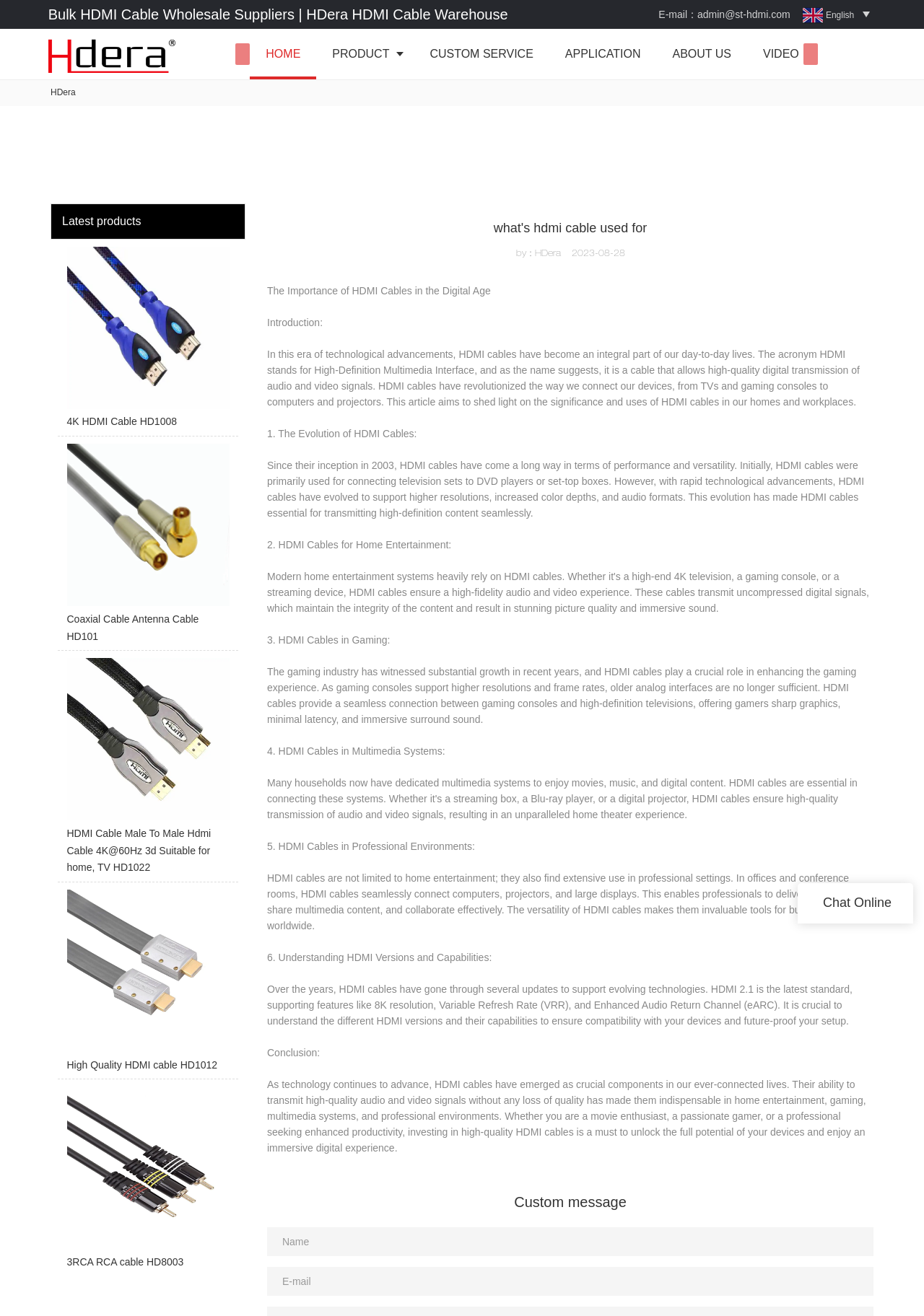Use a single word or phrase to answer this question: 
How many sections are there in the article 'what's hdmi cable used for'?

6